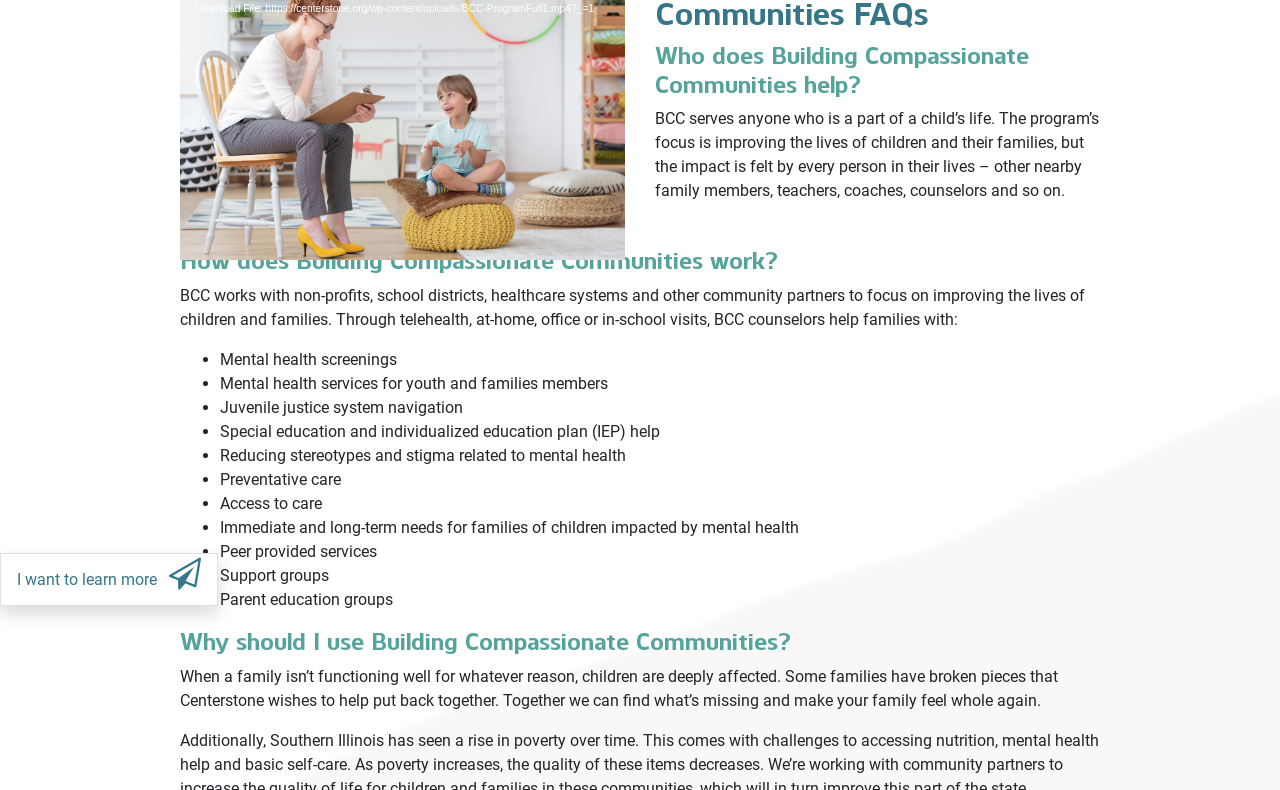Please determine the bounding box coordinates, formatted as (top-left x, top-left y, bottom-right x, bottom-right y), with all values as floating point numbers between 0 and 1. Identify the bounding box of the region described as: 00:00

[0.212, 0.239, 0.392, 0.251]